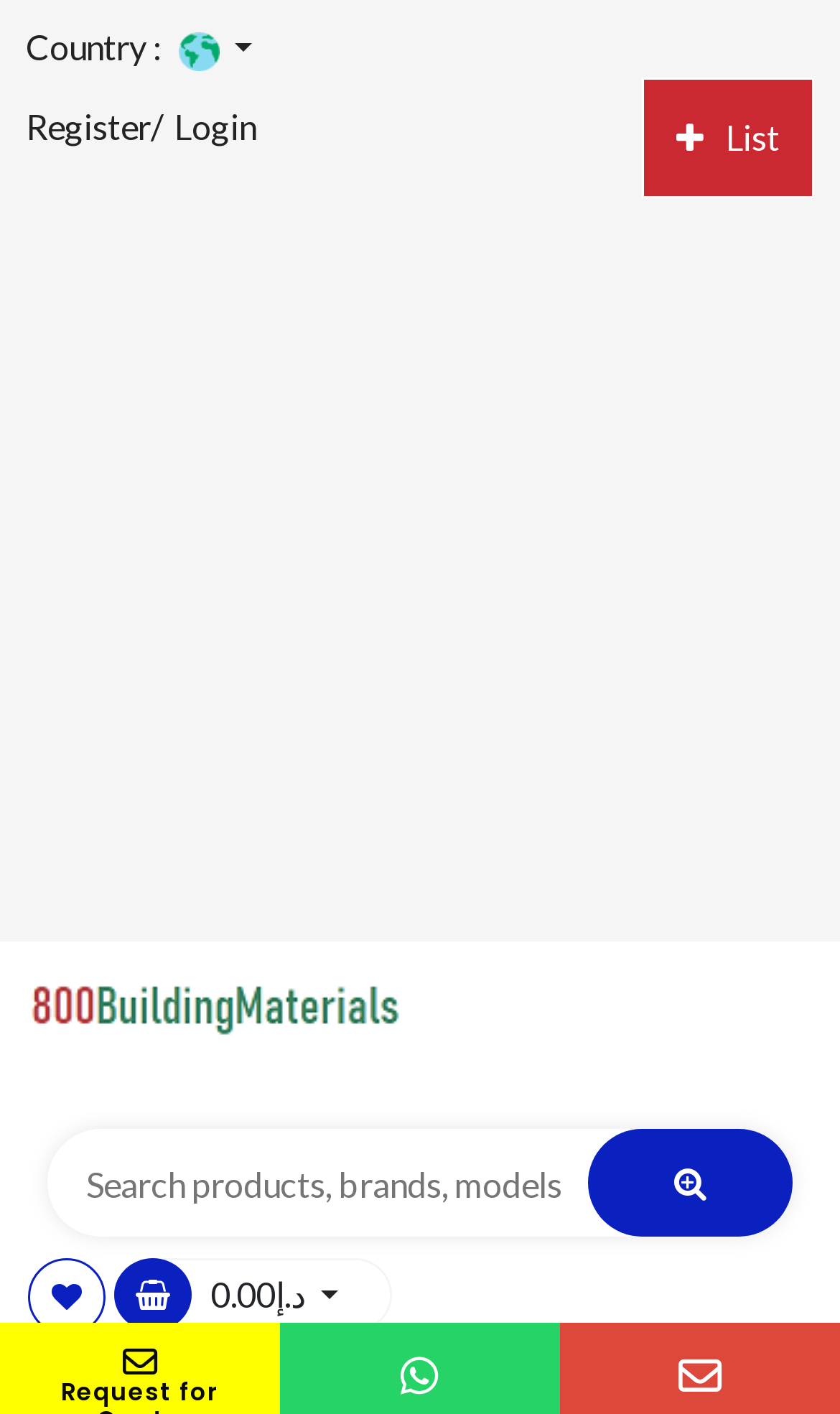From the screenshot, find the bounding box of the UI element matching this description: "aria-label="Advertisement" name="aswift_1" title="Advertisement"". Supply the bounding box coordinates in the form [left, top, right, bottom], each a float between 0 and 1.

[0.0, 0.155, 1.0, 0.651]